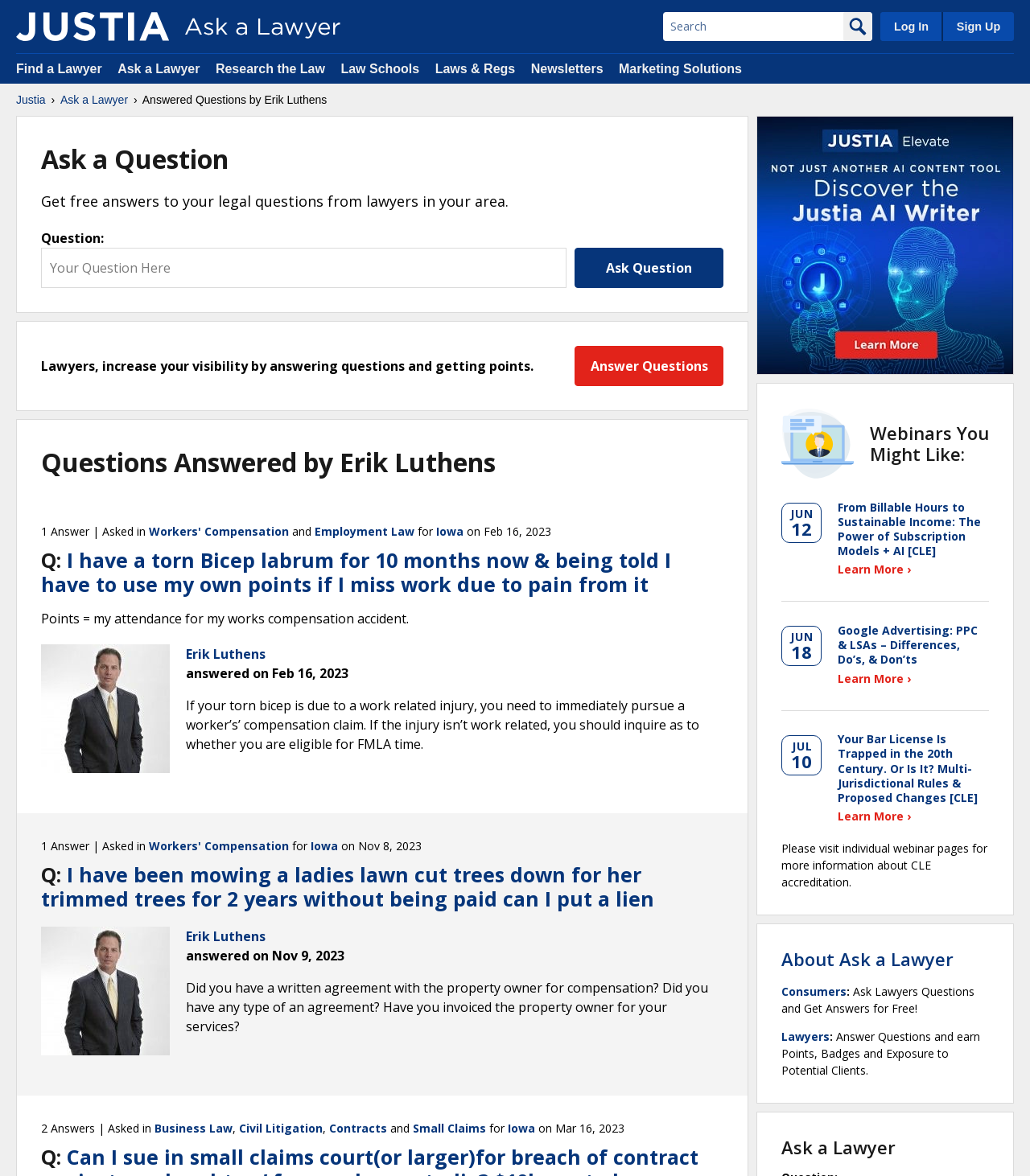Determine the bounding box for the UI element described here: "Workers' Compensation".

[0.145, 0.713, 0.28, 0.726]